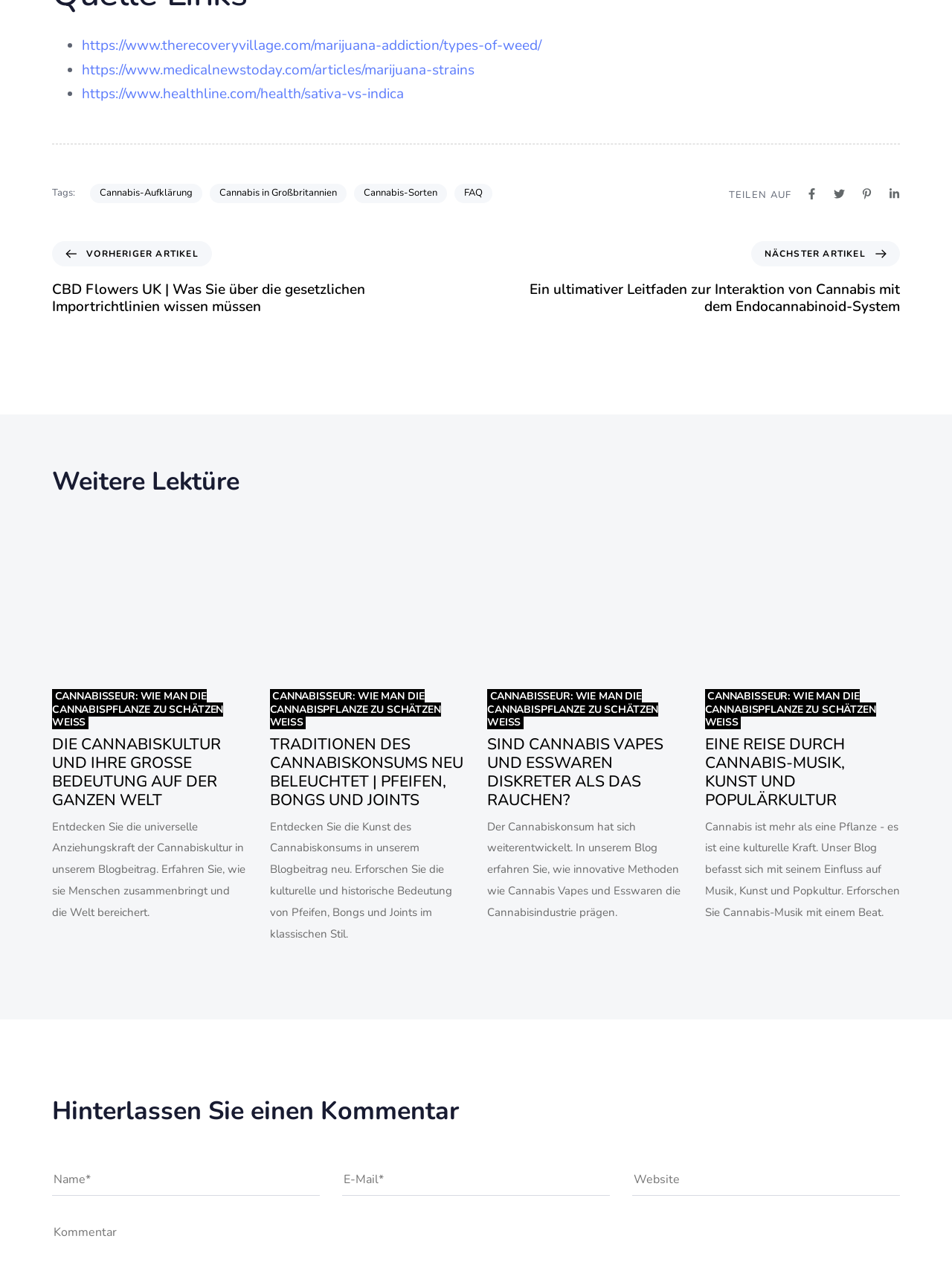Please specify the bounding box coordinates of the region to click in order to perform the following instruction: "Read the previous article about CBD flowers UK".

[0.055, 0.191, 0.444, 0.25]